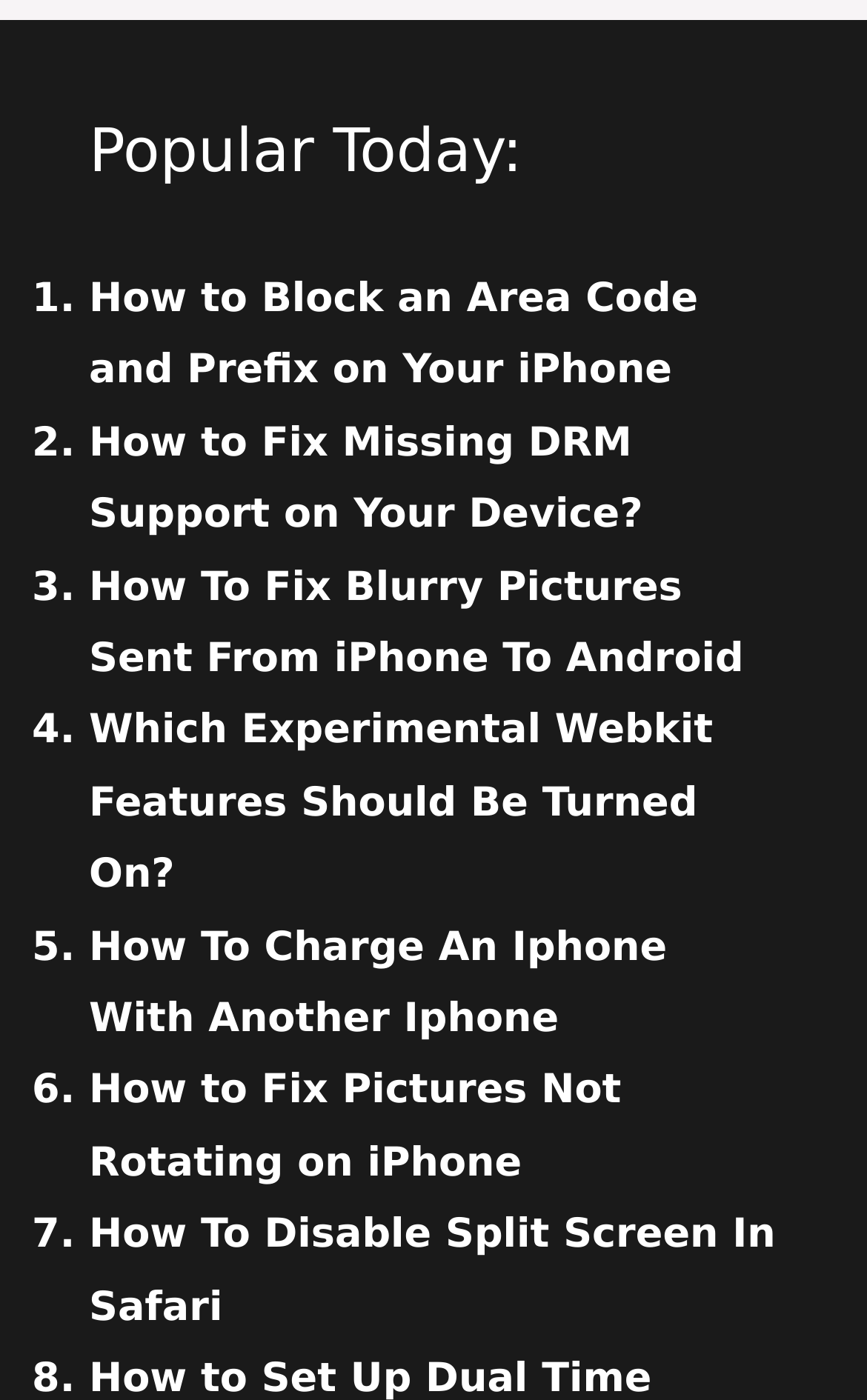Answer the following query with a single word or phrase:
What is the topic of the first link?

Blocking area code and prefix on iPhone